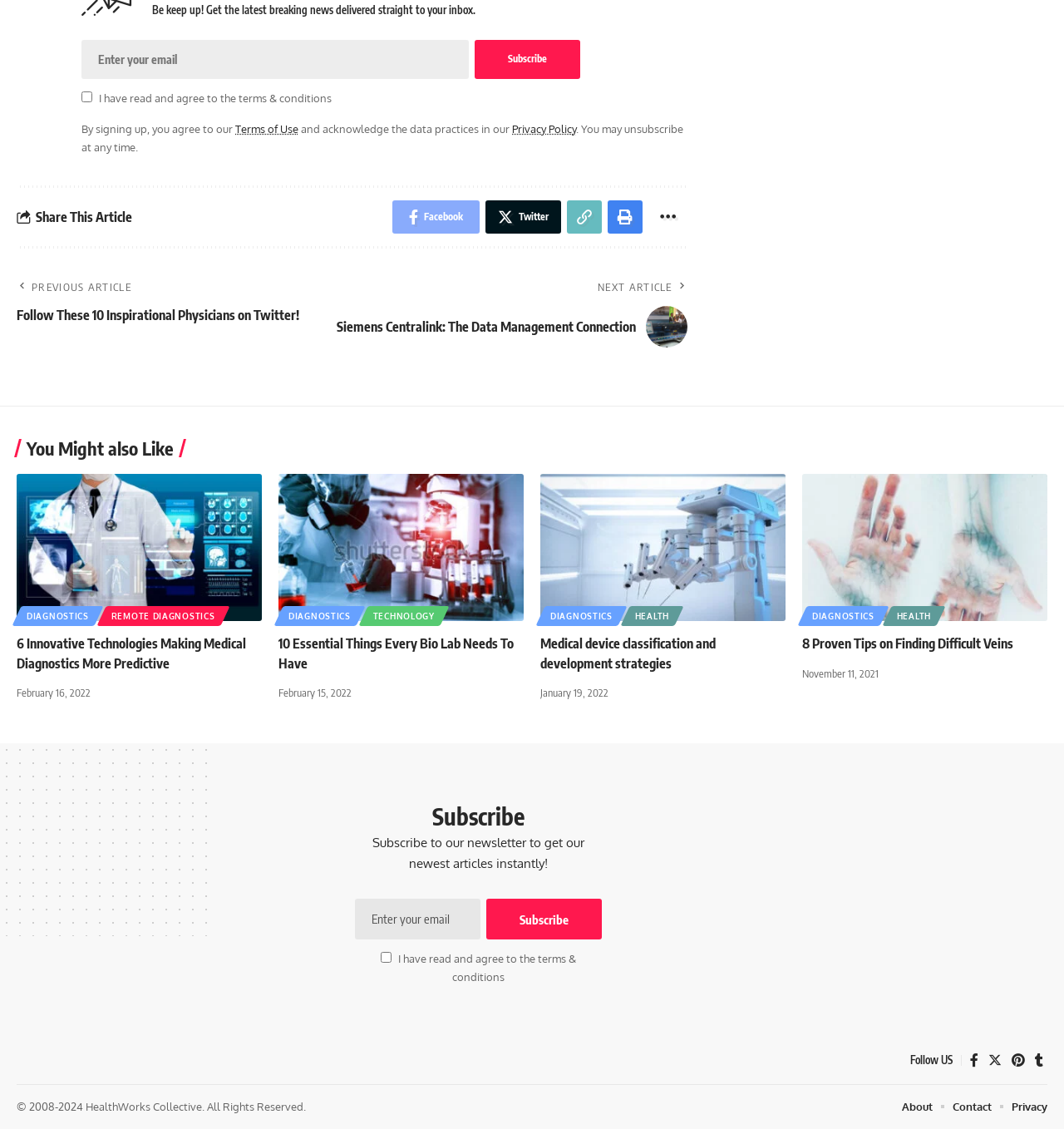Please identify the bounding box coordinates of the element that needs to be clicked to perform the following instruction: "Enter email address".

[0.077, 0.035, 0.441, 0.07]